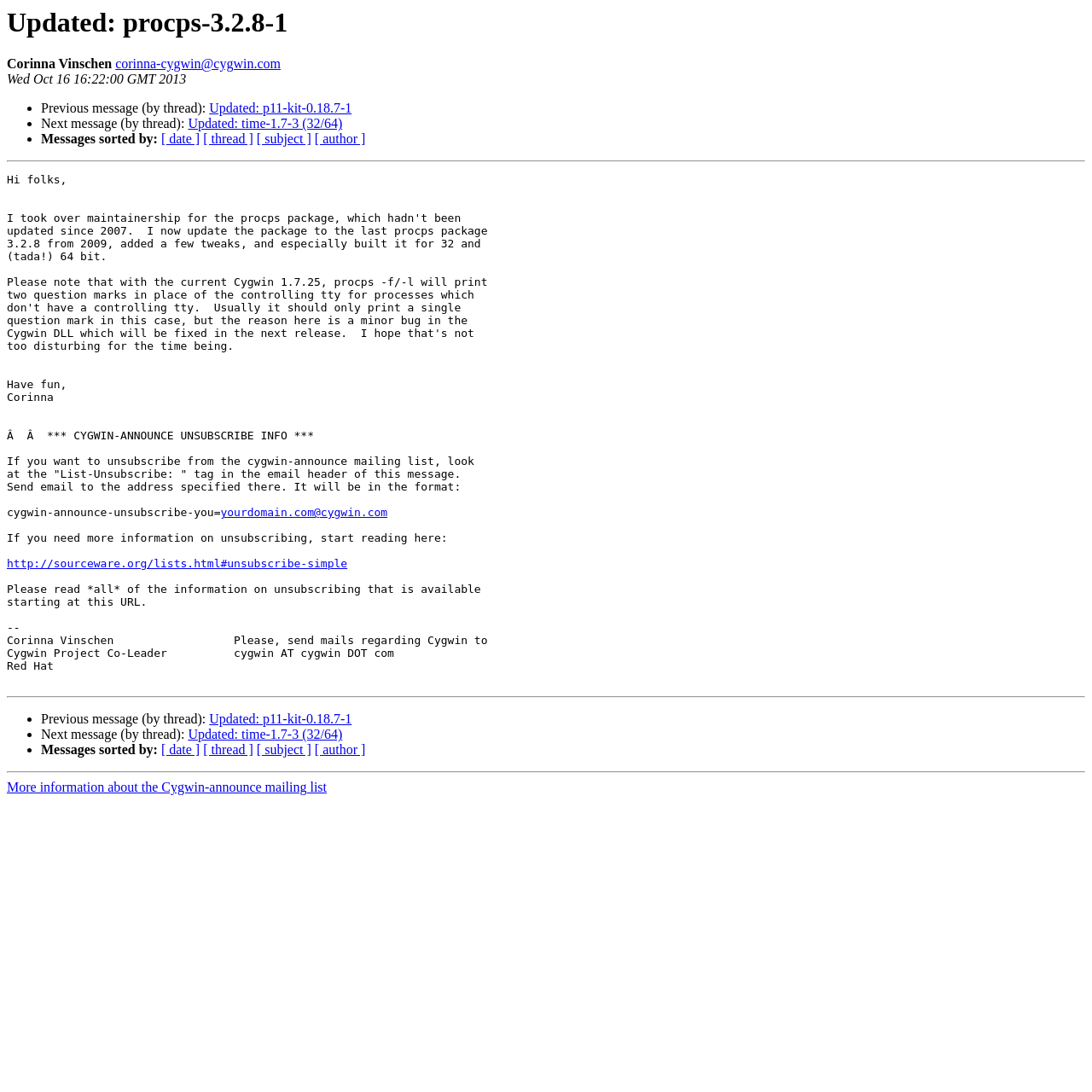Indicate the bounding box coordinates of the element that must be clicked to execute the instruction: "View the image of Aloe Vera". The coordinates should be given as four float numbers between 0 and 1, i.e., [left, top, right, bottom].

None